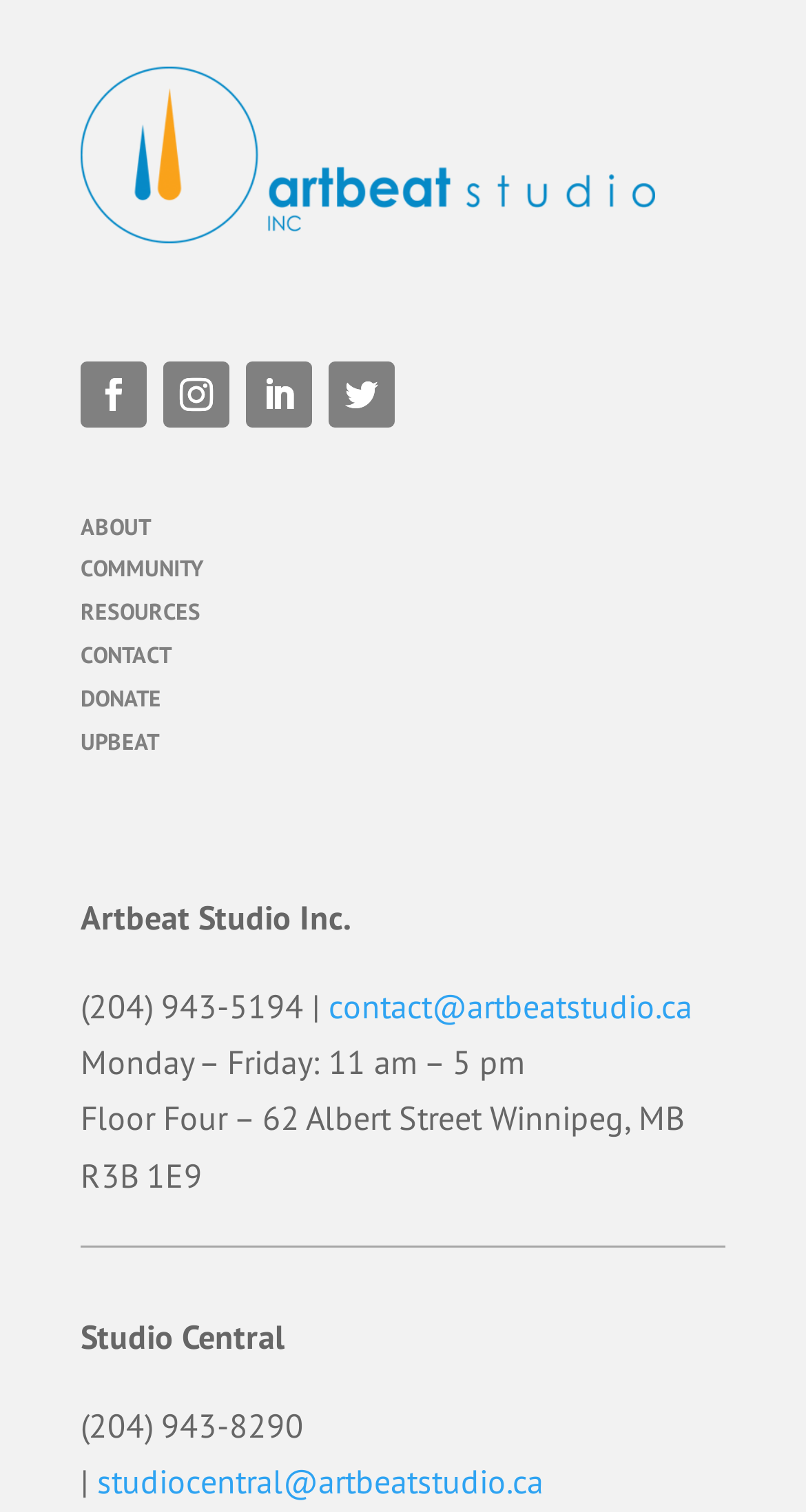Provide a one-word or short-phrase response to the question:
What is the contact email of the organization?

contact@artbeatstudio.ca